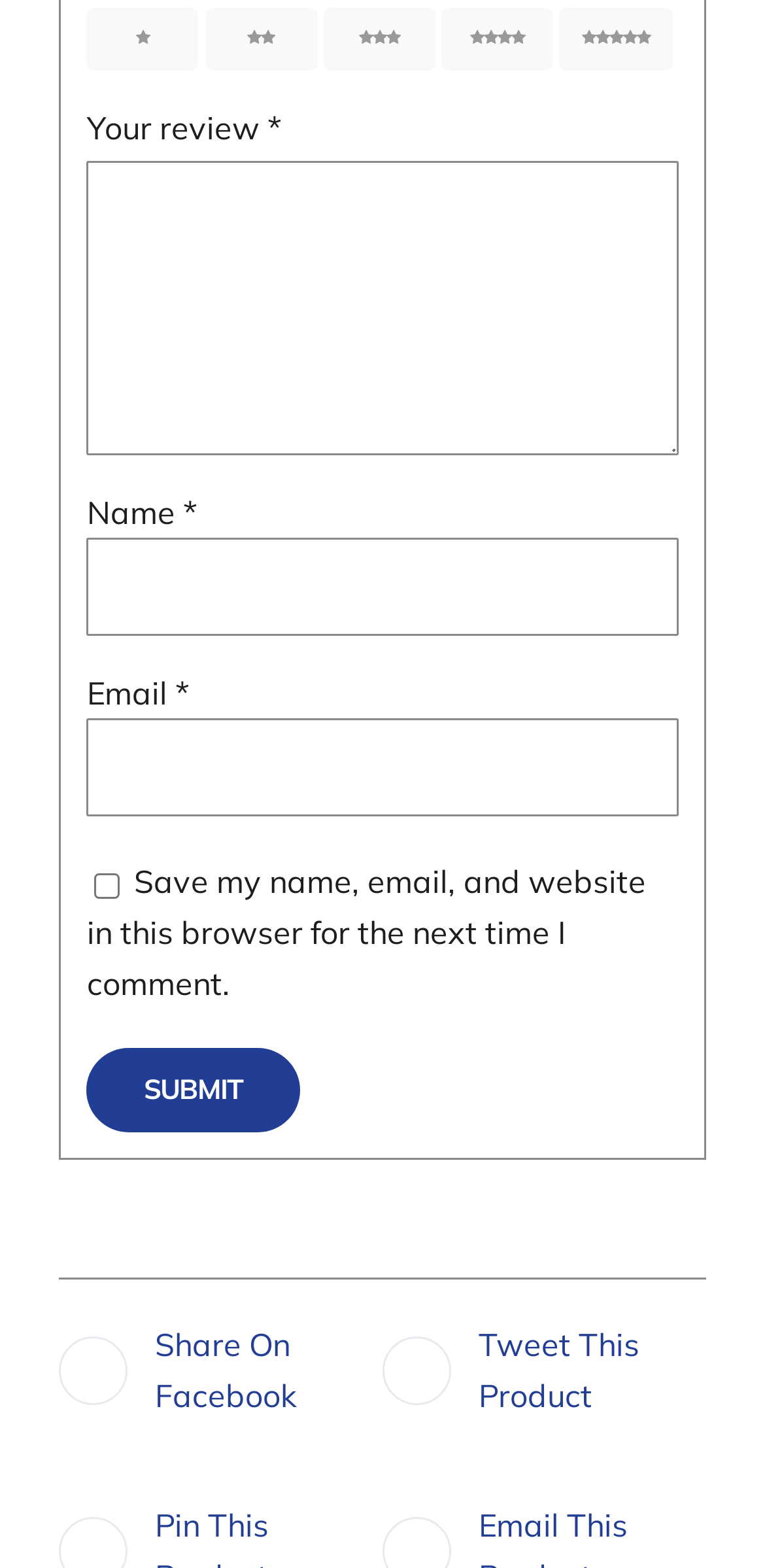Please find the bounding box coordinates for the clickable element needed to perform this instruction: "Enter your name".

[0.113, 0.343, 0.887, 0.406]